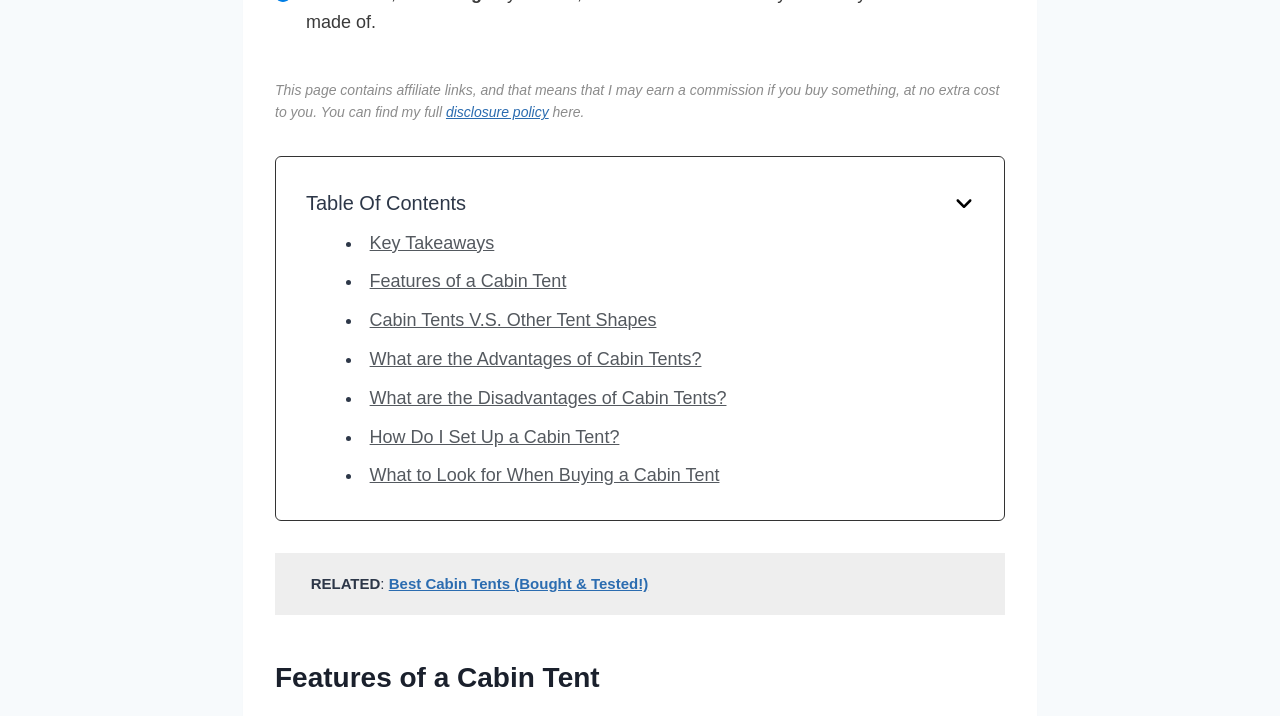Please identify the bounding box coordinates of where to click in order to follow the instruction: "click on disclosure policy".

[0.348, 0.146, 0.429, 0.168]